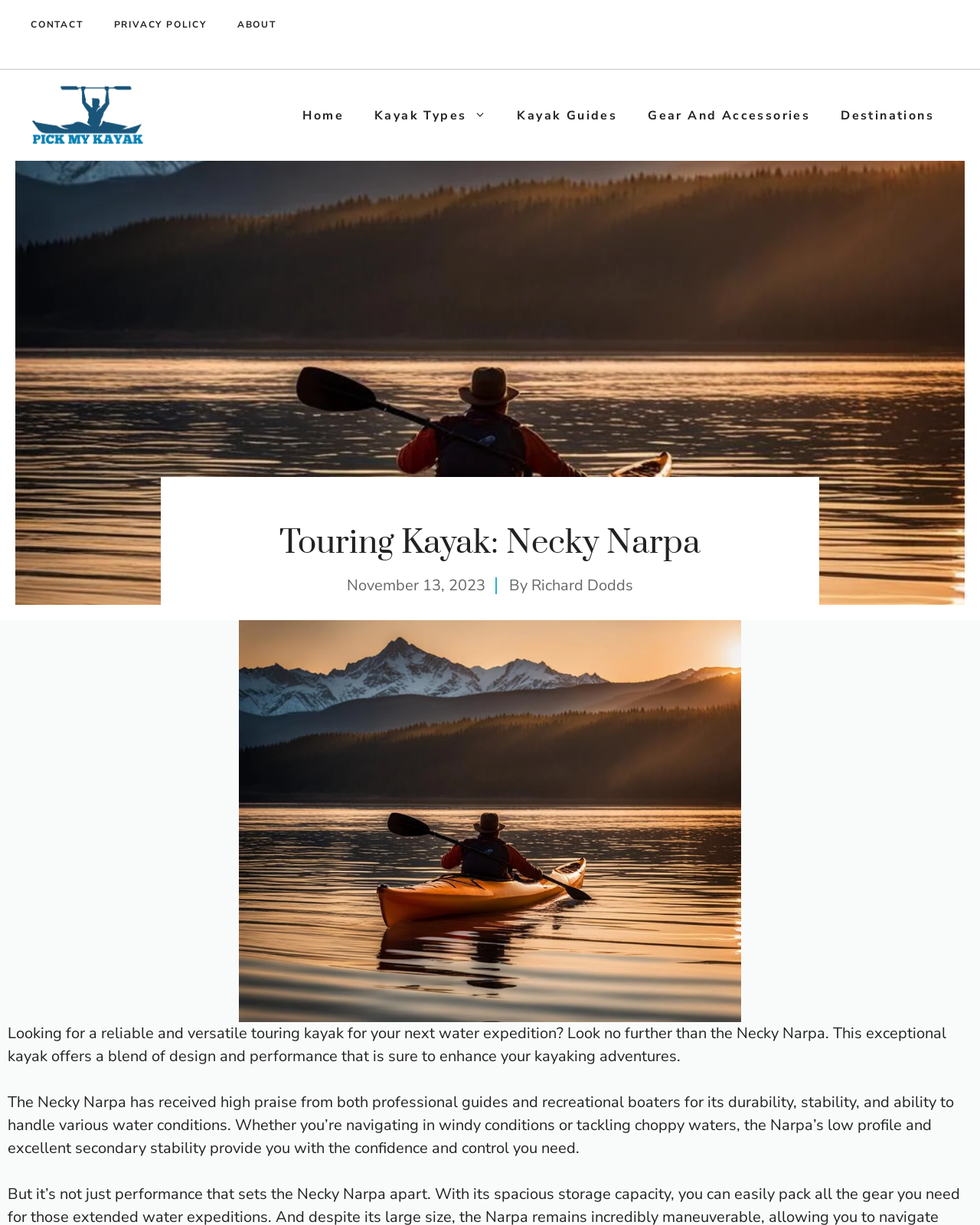Identify the bounding box coordinates of the clickable region required to complete the instruction: "Read the article by Richard Dodds". The coordinates should be given as four float numbers within the range of 0 and 1, i.e., [left, top, right, bottom].

[0.542, 0.47, 0.646, 0.486]